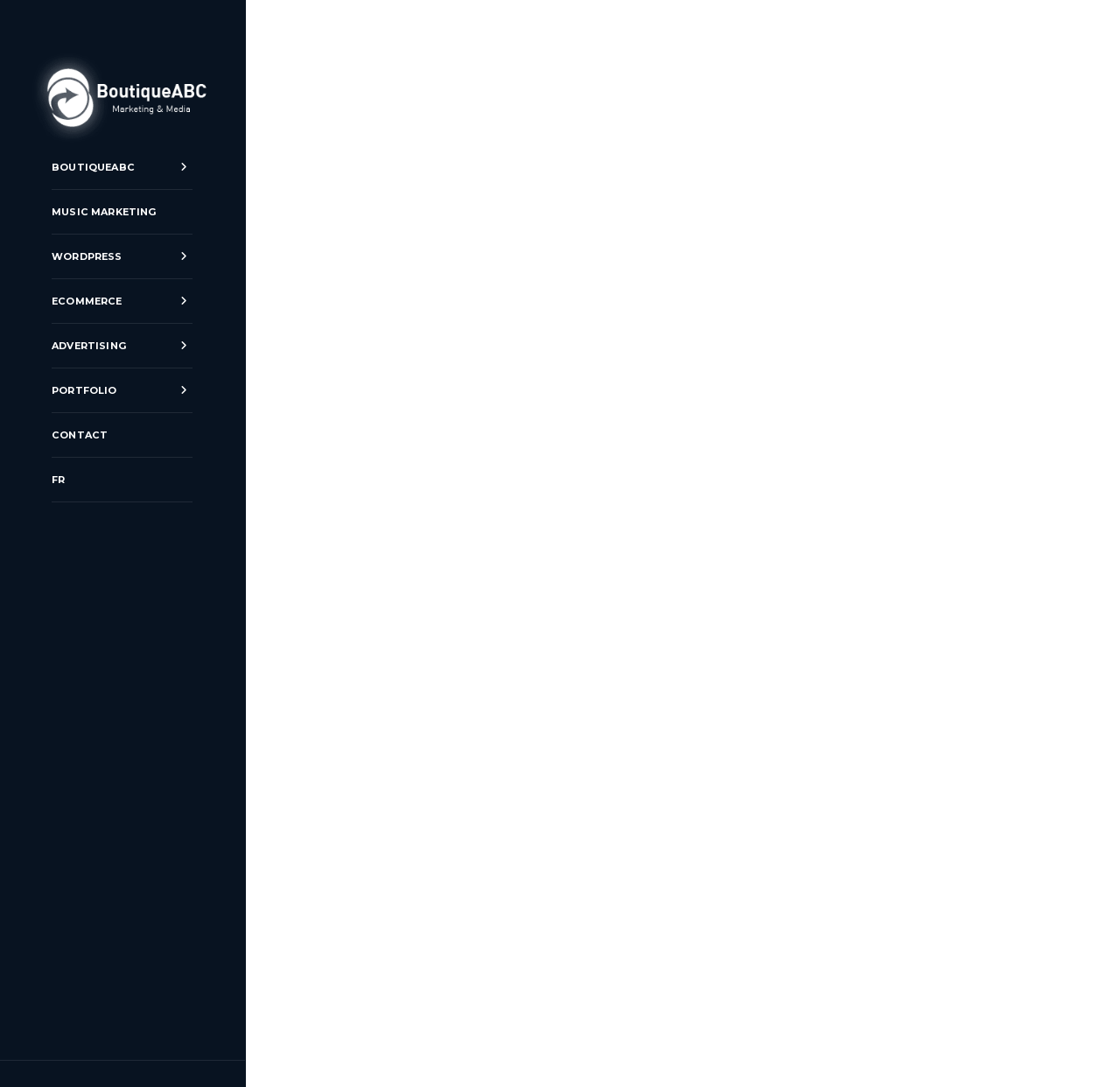Identify the bounding box coordinates of the region I need to click to complete this instruction: "switch to French language".

[0.035, 0.414, 0.191, 0.455]